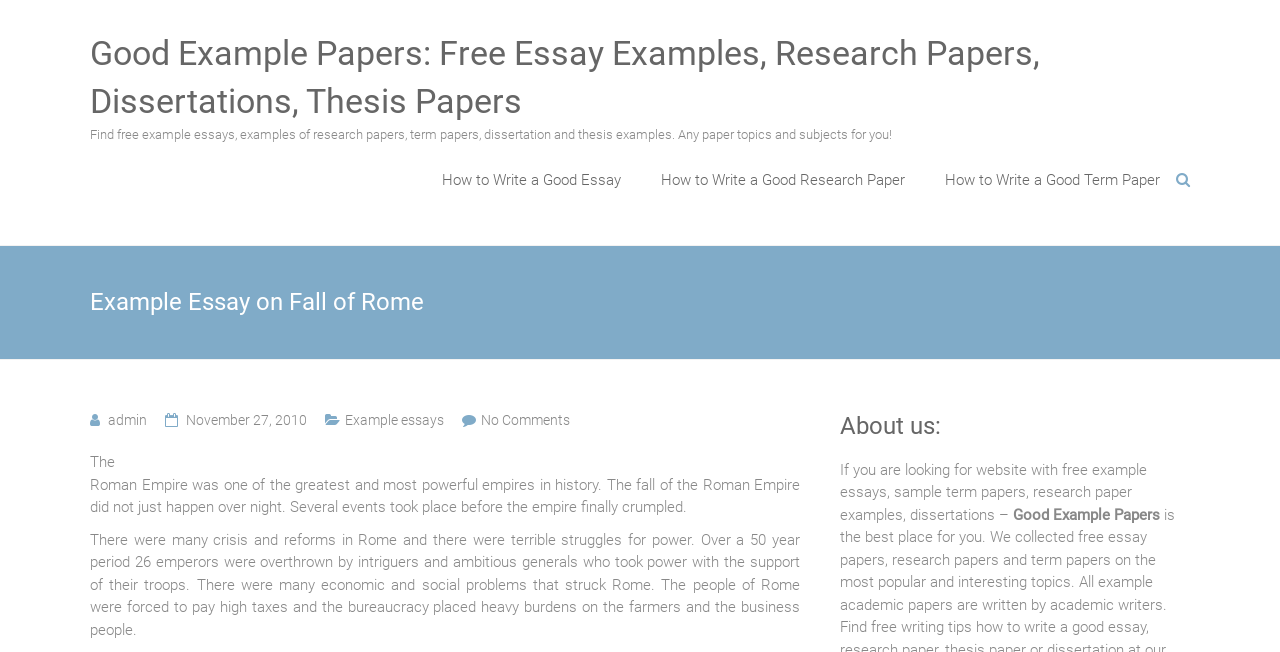Determine the bounding box for the UI element described here: "November 27, 2010April 3, 2012".

[0.145, 0.632, 0.24, 0.657]